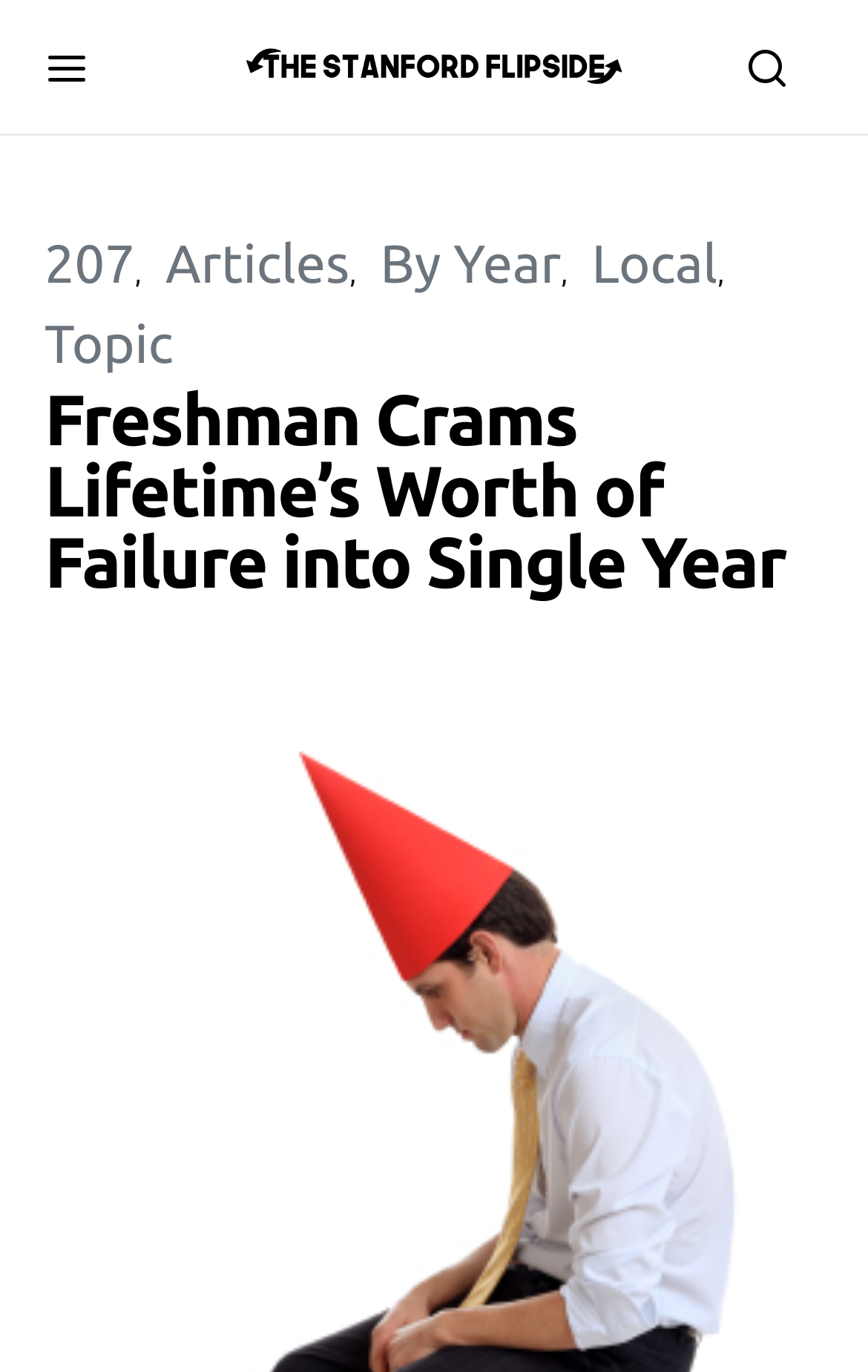Find the UI element described as: "By Year" and predict its bounding box coordinates. Ensure the coordinates are four float numbers between 0 and 1, [left, top, right, bottom].

[0.438, 0.17, 0.646, 0.214]